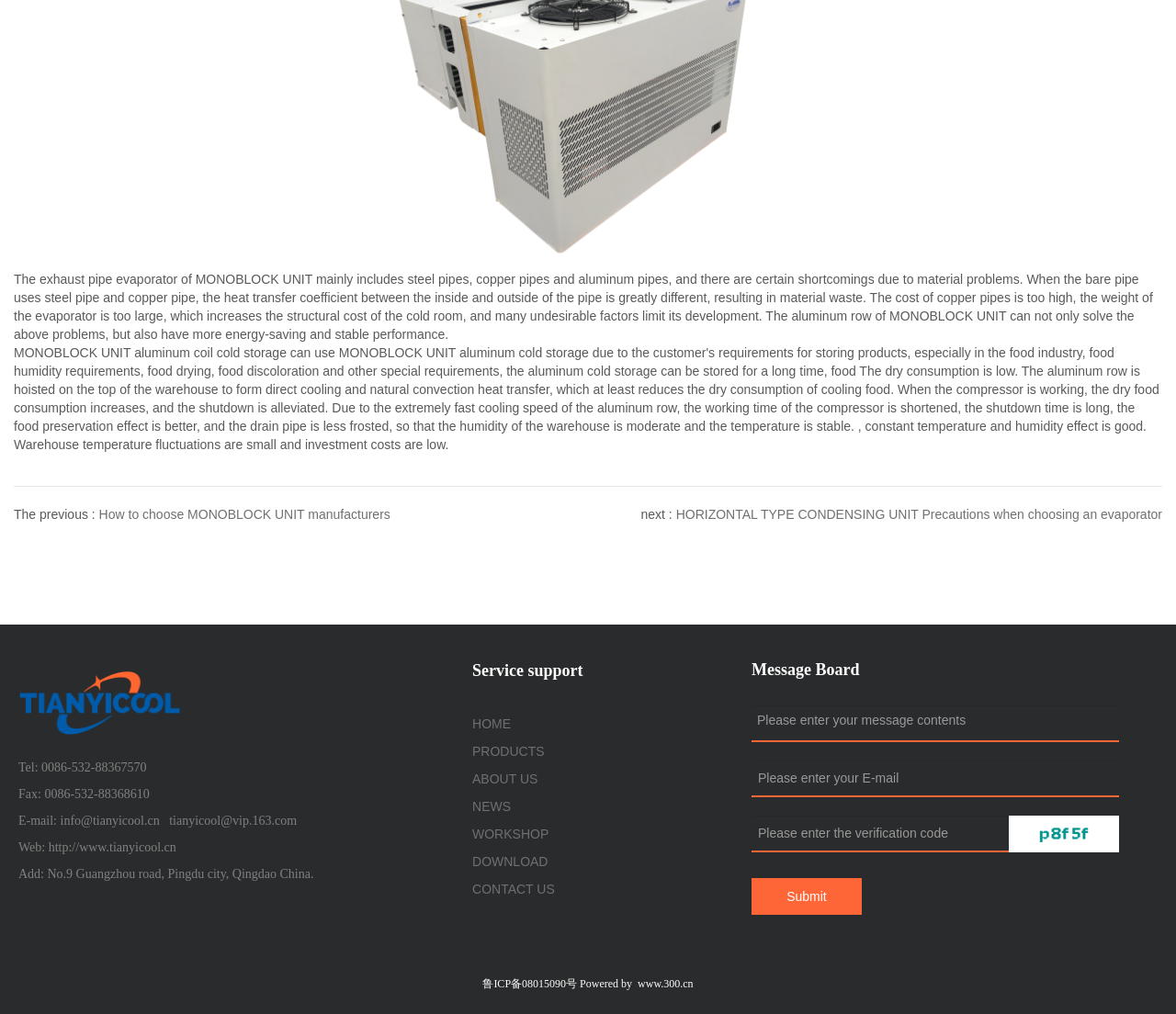Given the description "Powered by www.300.cn", provide the bounding box coordinates of the corresponding UI element.

[0.493, 0.964, 0.59, 0.977]